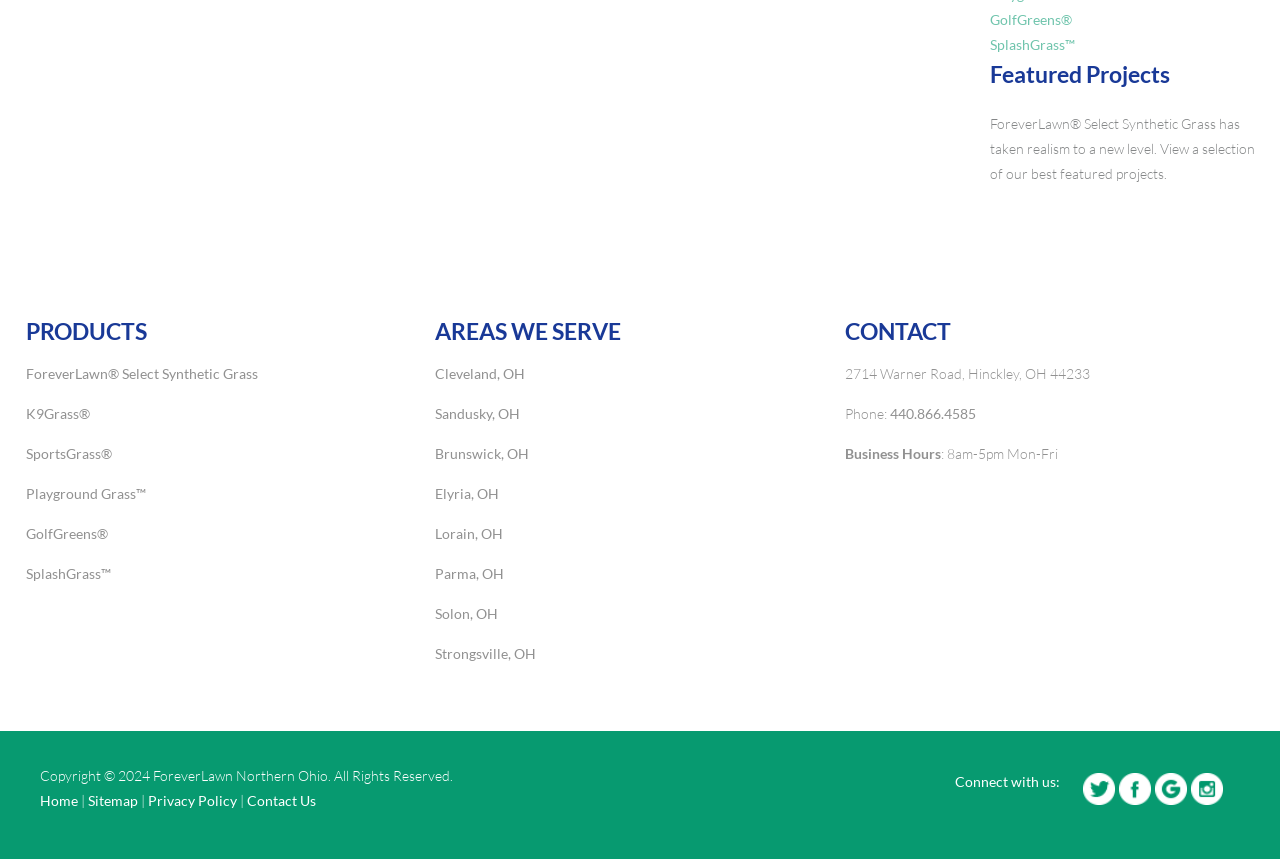Review the image closely and give a comprehensive answer to the question: What is the name of the company?

I found the answer by looking at the top links on the webpage, which include 'GolfGreens®' and 'SplashGrass™', and then I saw the text 'ForeverLawn® Select Synthetic Grass has taken realism to a new level.' which suggests that ForeverLawn is the company name.